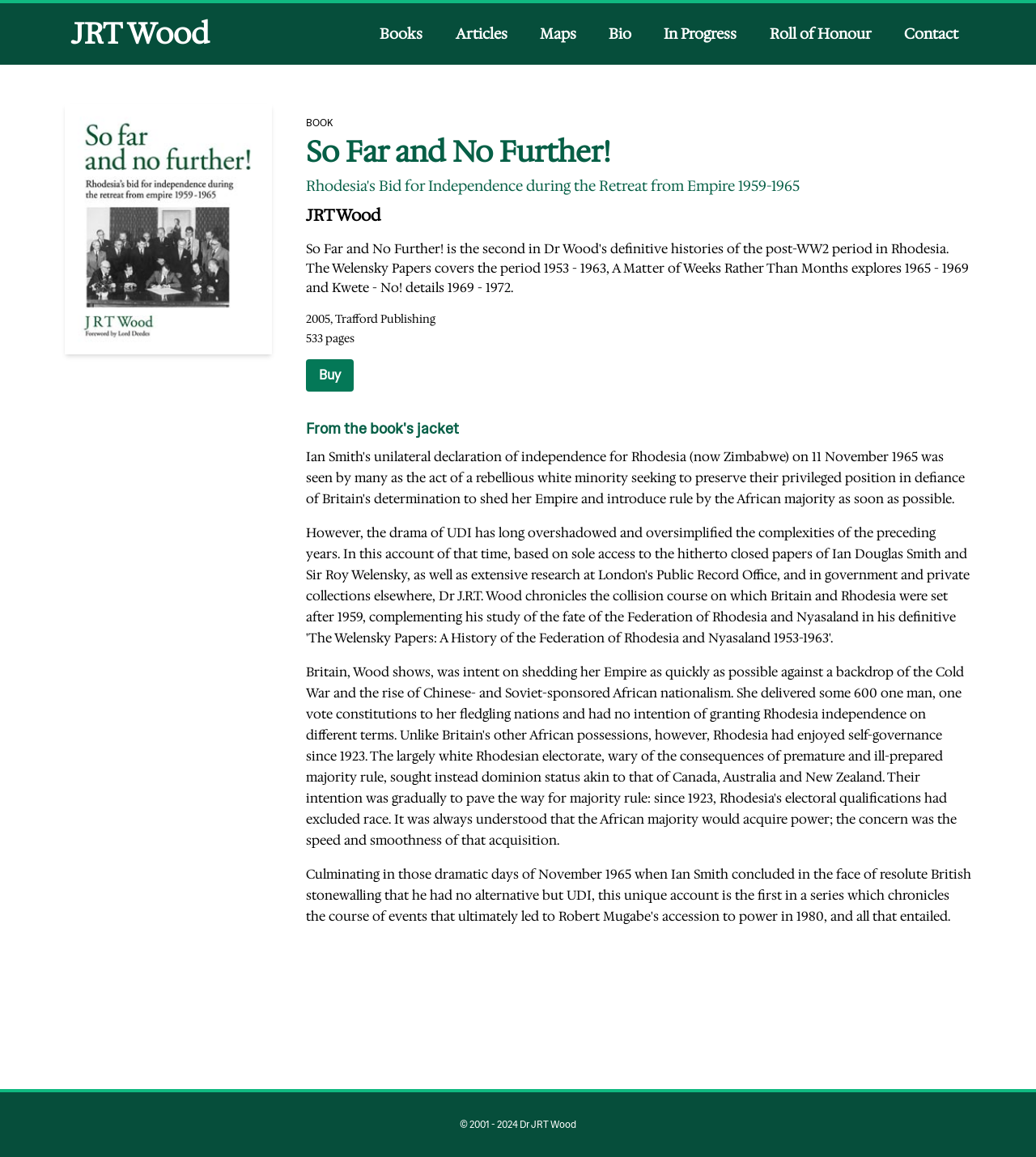Respond to the following question with a brief word or phrase:
Who is the copyright holder of the website?

Dr JRT Wood